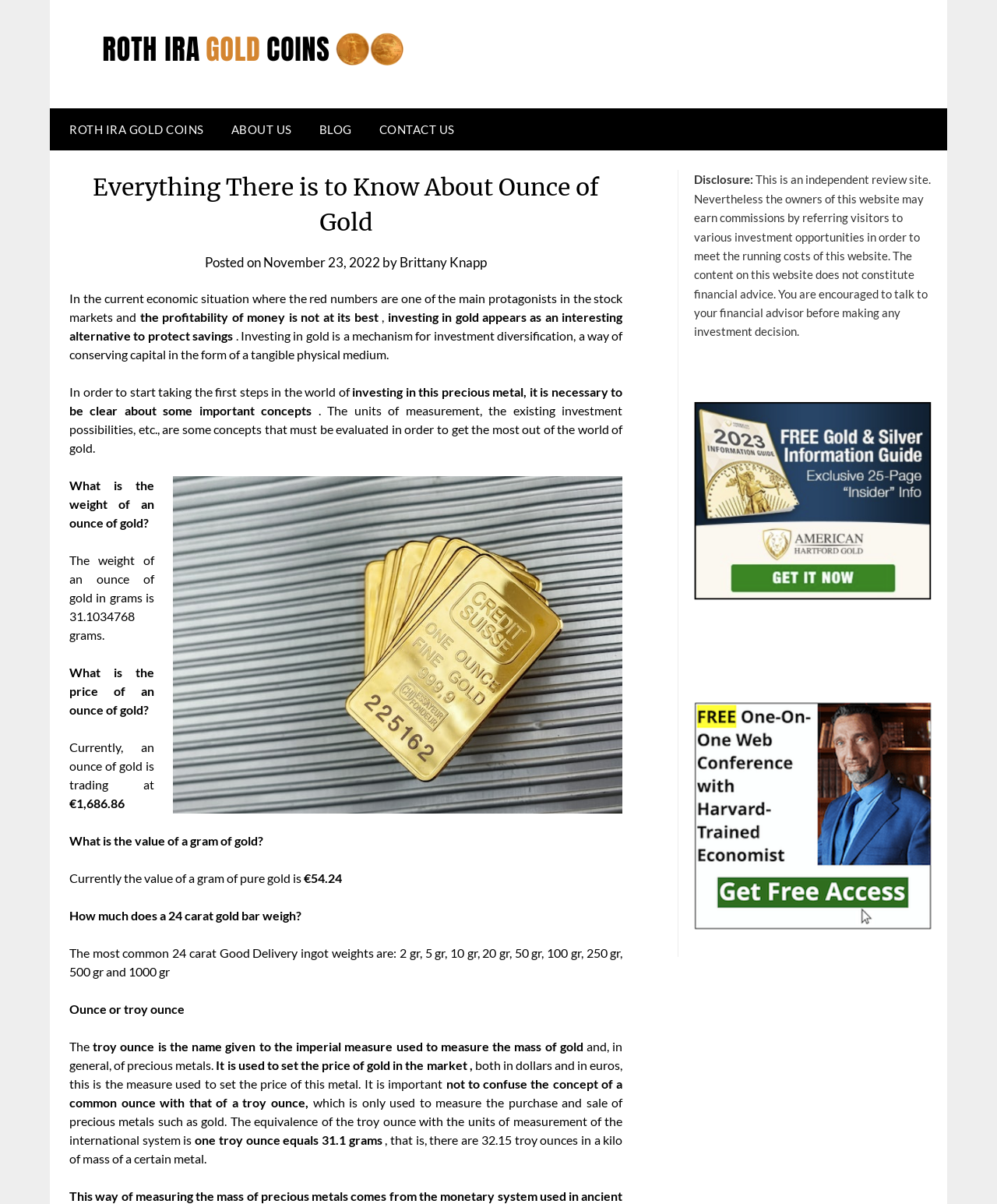Please provide the bounding box coordinates for the UI element as described: "News". The coordinates must be four floats between 0 and 1, represented as [left, top, right, bottom].

None